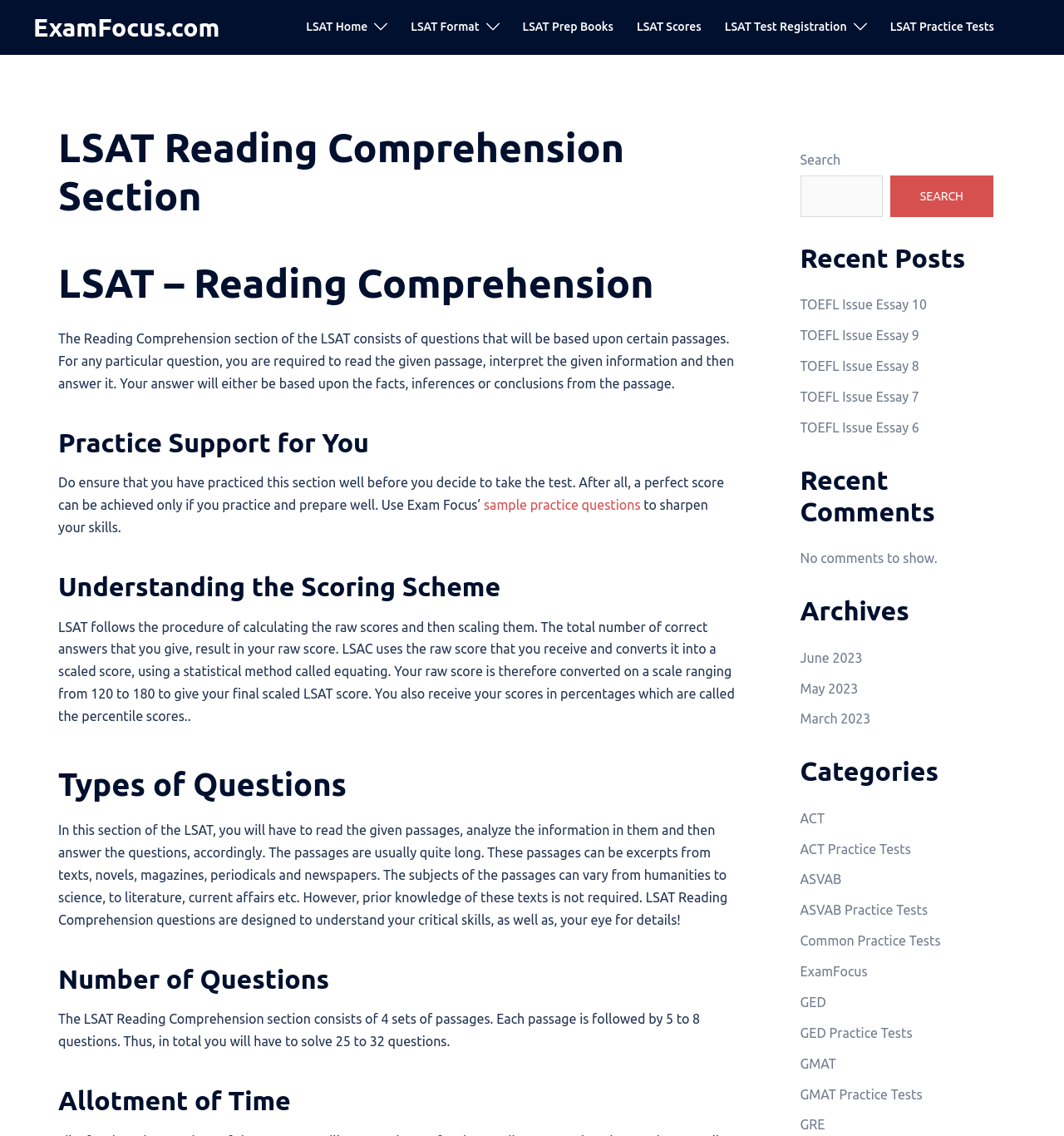Please find the bounding box coordinates of the element's region to be clicked to carry out this instruction: "View TOEFL Issue Essay 10".

[0.752, 0.262, 0.871, 0.275]